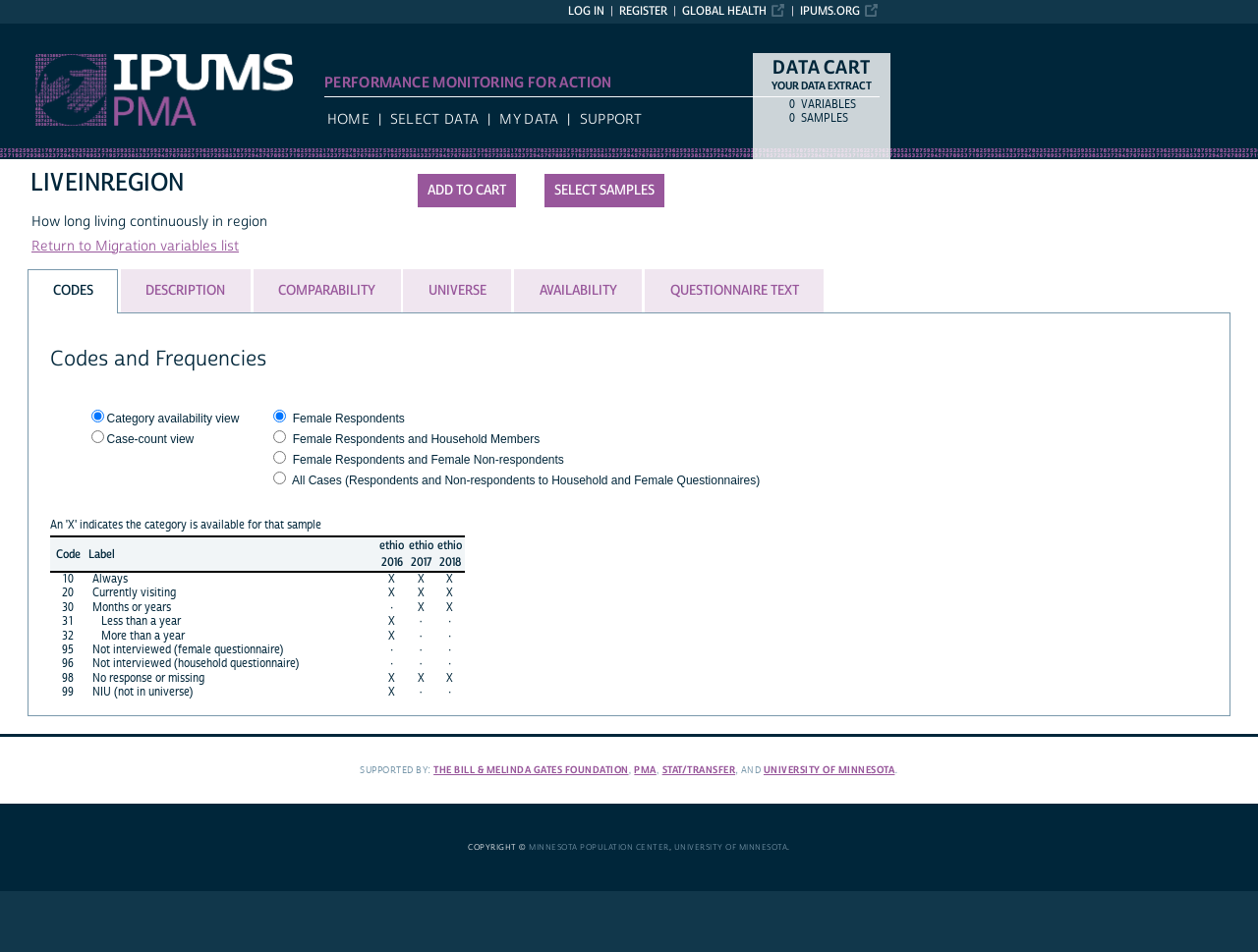What is the label for code '10'?
Look at the image and respond with a one-word or short phrase answer.

Always